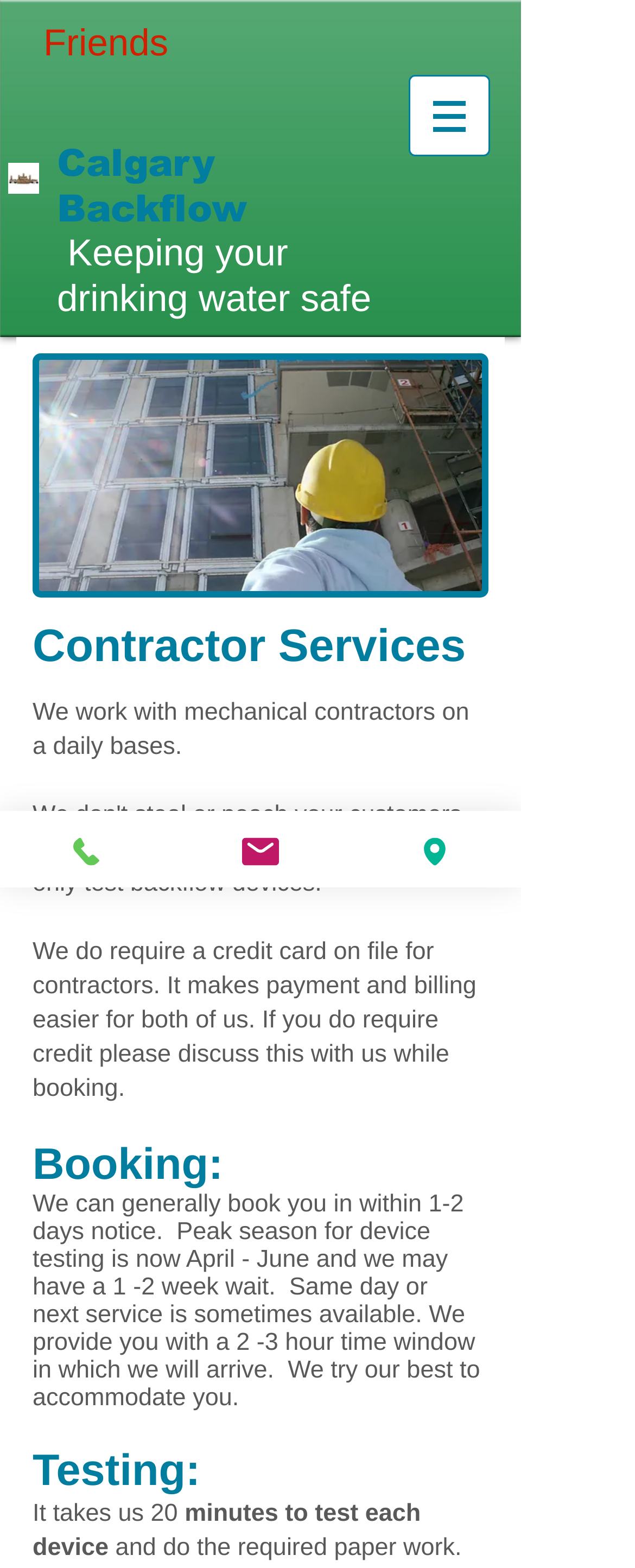What is the typical wait time for booking a service?
Answer with a single word or phrase, using the screenshot for reference.

1-2 days